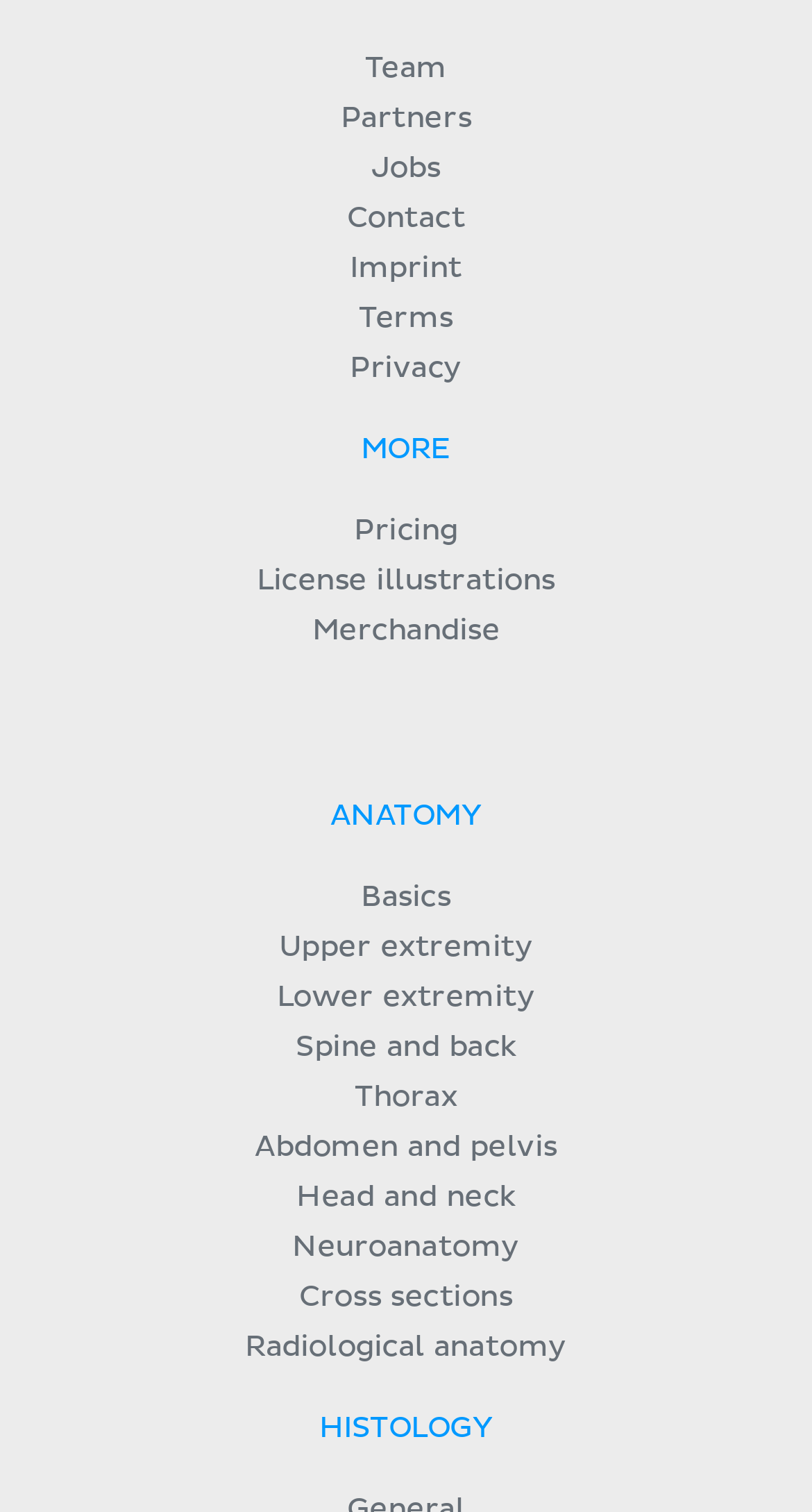Please find the bounding box coordinates of the element that needs to be clicked to perform the following instruction: "Click on Team". The bounding box coordinates should be four float numbers between 0 and 1, represented as [left, top, right, bottom].

[0.45, 0.036, 0.55, 0.055]